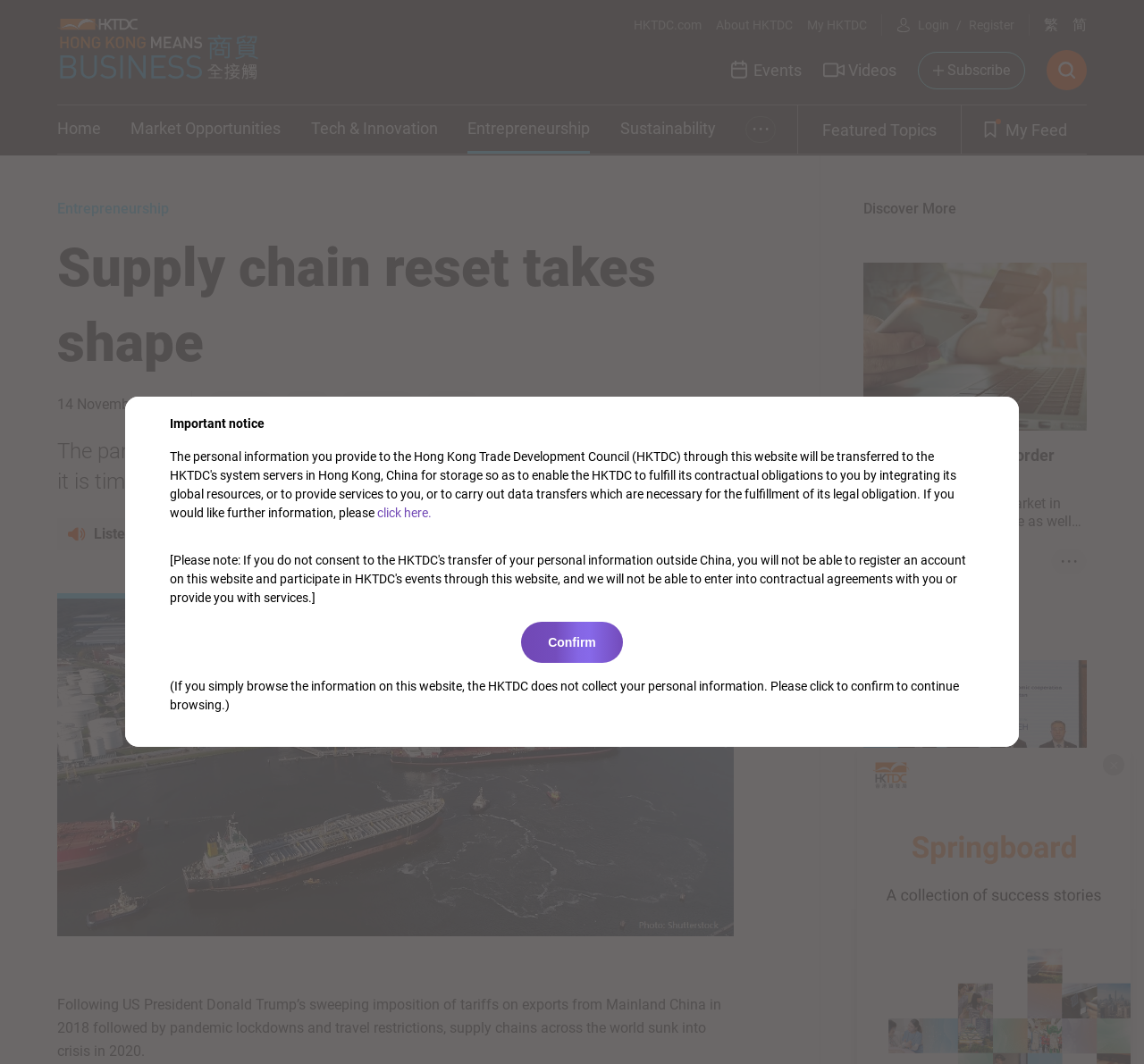What are the three buttons below the 'Subscribe' button?
Provide a comprehensive and detailed answer to the question.

Below the 'Subscribe' button, there are three buttons with the same icon '• • •'. These buttons are likely used for navigation or filtering.